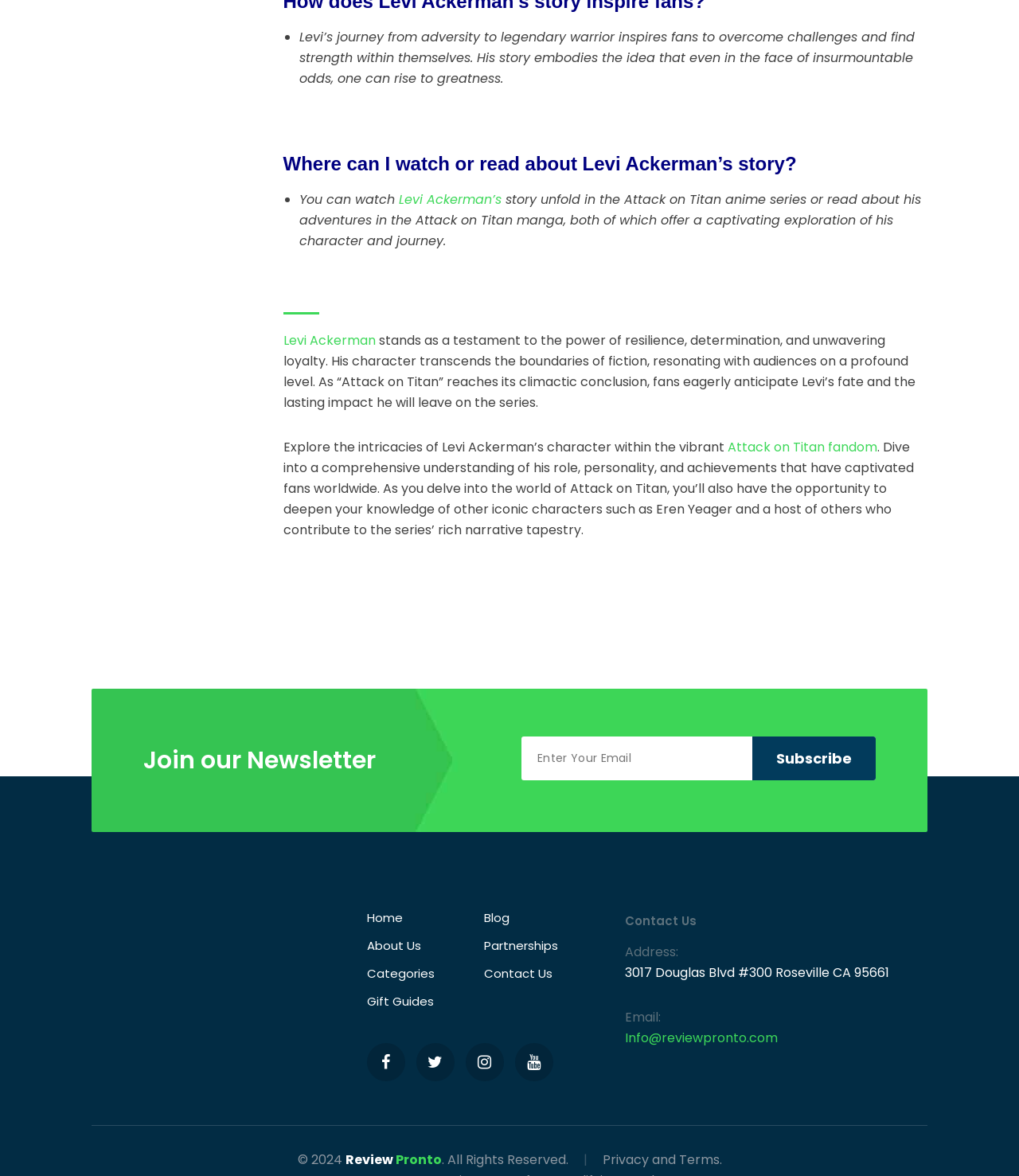Please provide the bounding box coordinates for the element that needs to be clicked to perform the following instruction: "Contact Us". The coordinates should be given as four float numbers between 0 and 1, i.e., [left, top, right, bottom].

[0.613, 0.775, 0.91, 0.803]